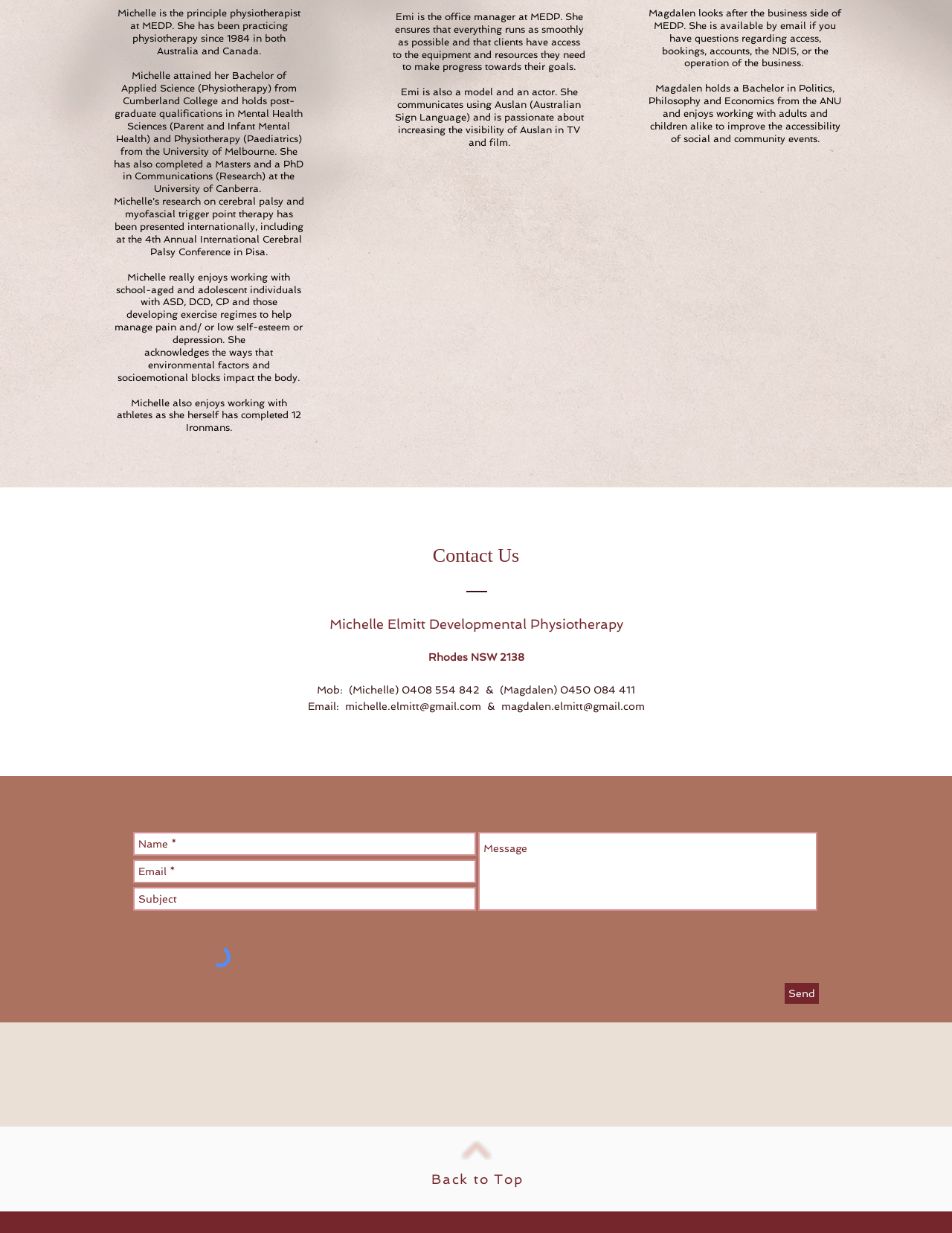What is Michelle's profession?
Using the information from the image, give a concise answer in one word or a short phrase.

Physiotherapist